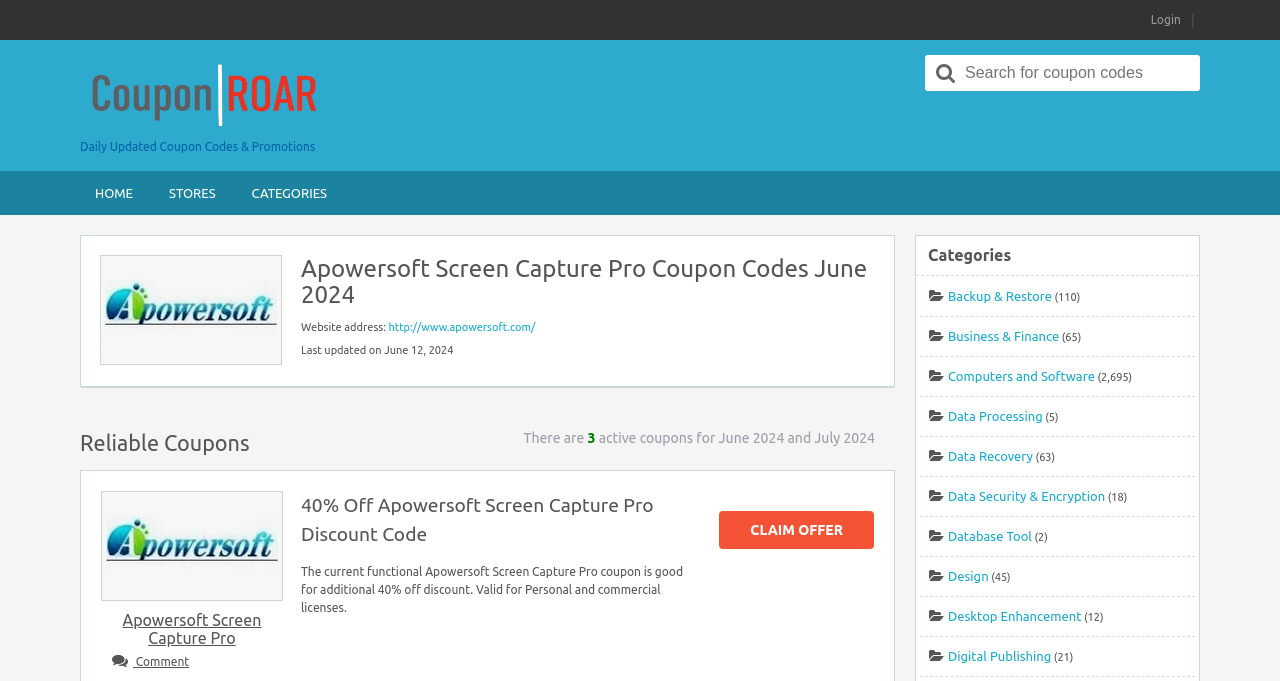Please identify the bounding box coordinates of the area that needs to be clicked to follow this instruction: "Browse the 'Education' category".

None